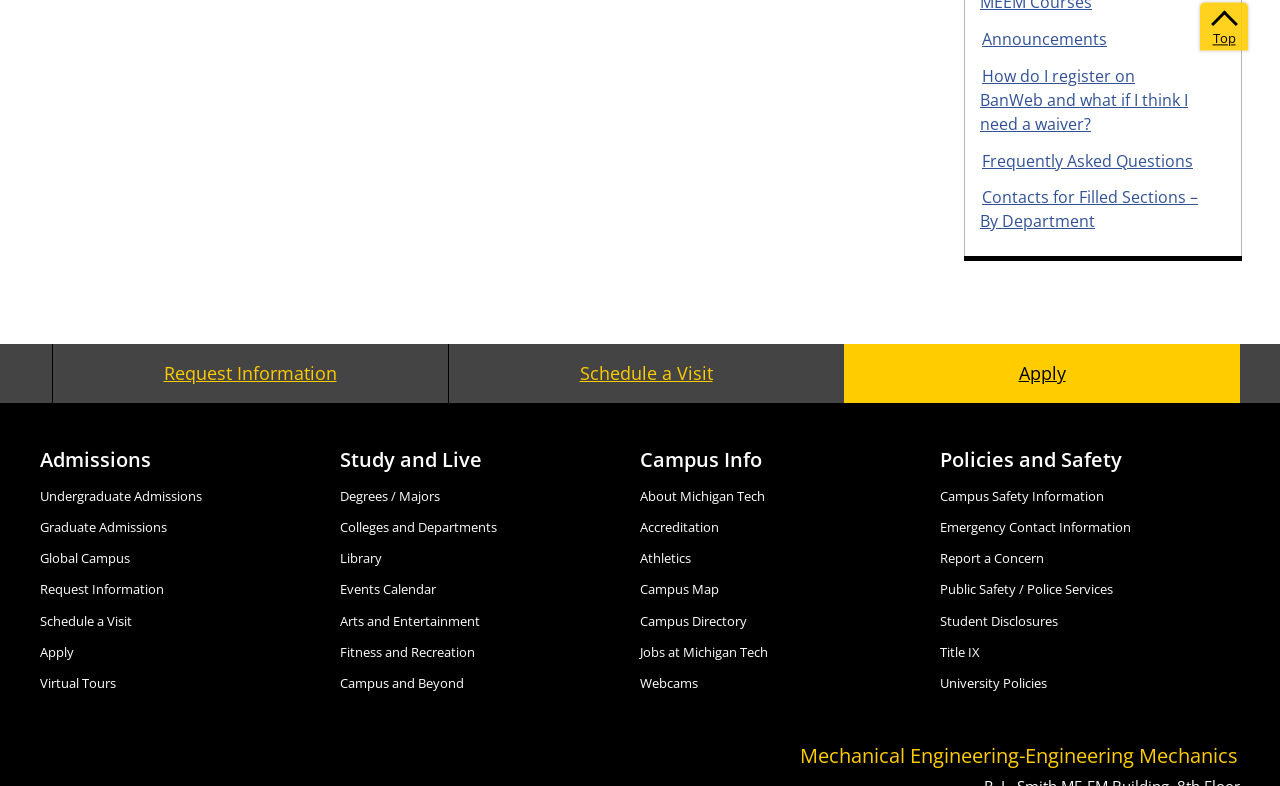Given the element description "Library" in the screenshot, predict the bounding box coordinates of that UI element.

[0.266, 0.699, 0.298, 0.722]